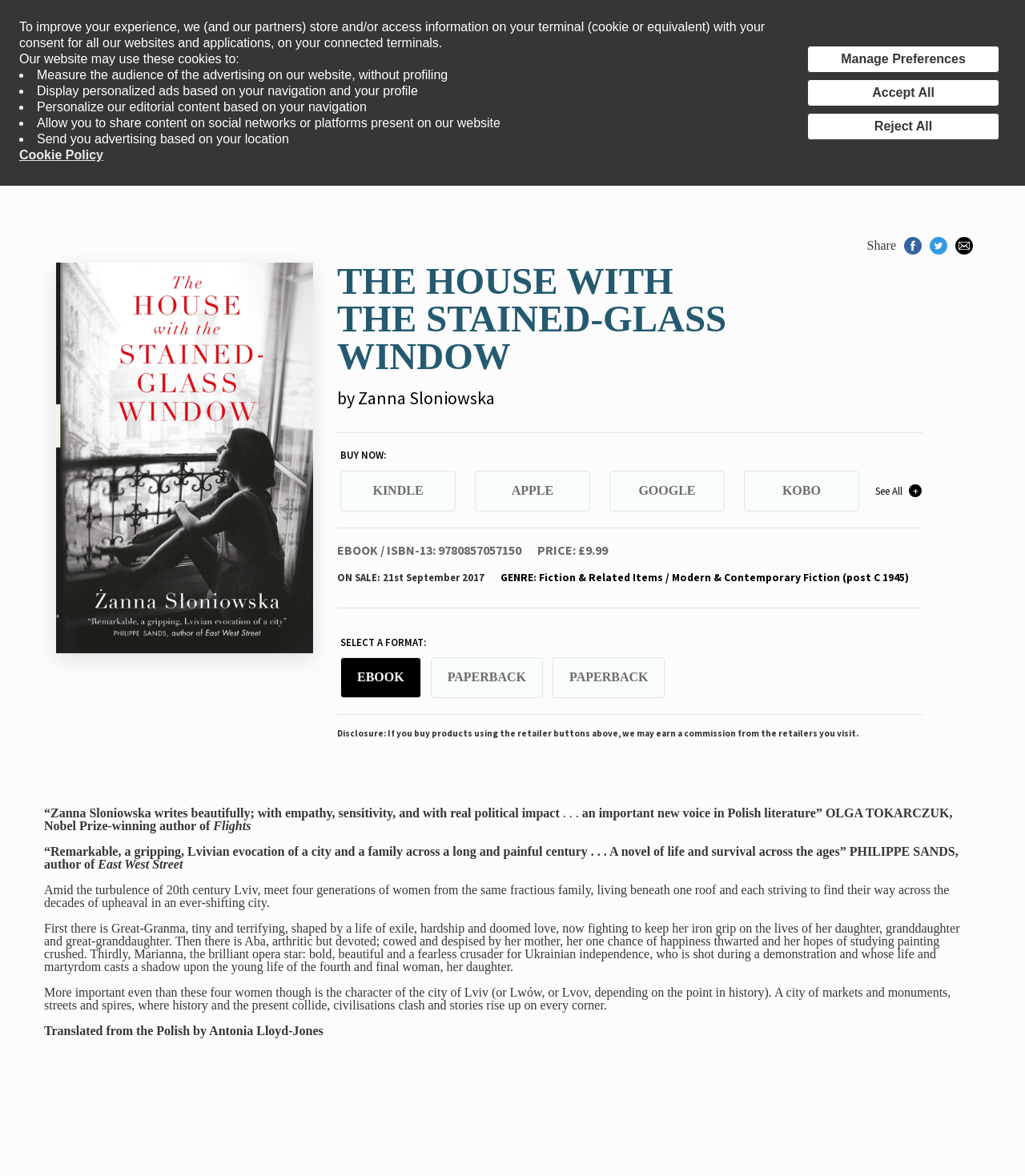Observe the image and answer the following question in detail: What is the title of the book?

I found the title of the book by looking at the heading element that says 'THE HOUSE WITH THE STAINED-GLASS WINDOW' and also by seeing the image element with the same title.